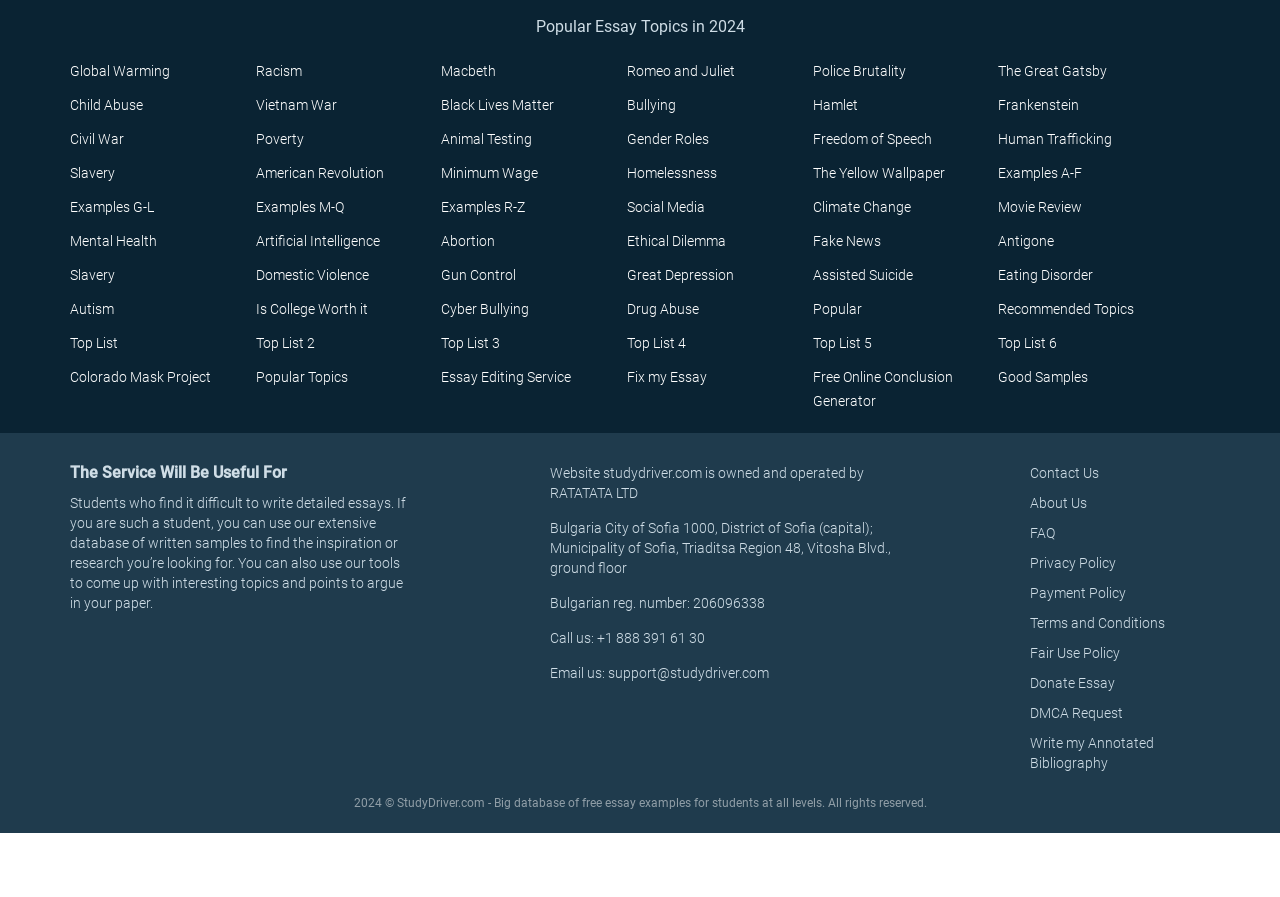Provide a single word or phrase answer to the question: 
What is the main topic of the webpage?

Essay topics